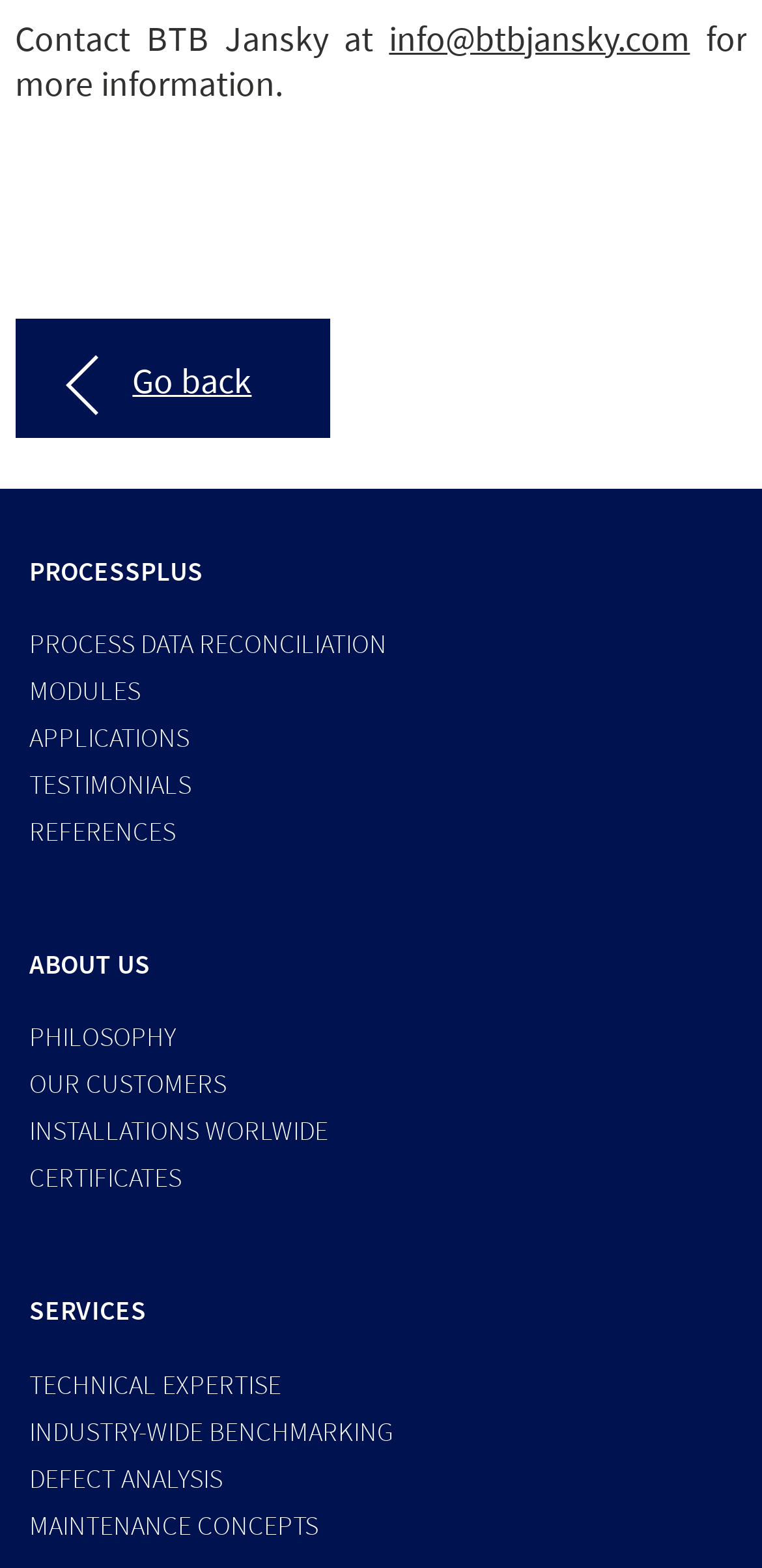Could you locate the bounding box coordinates for the section that should be clicked to accomplish this task: "Learn about PROCESS DATA RECONCILIATION".

[0.038, 0.401, 0.508, 0.422]